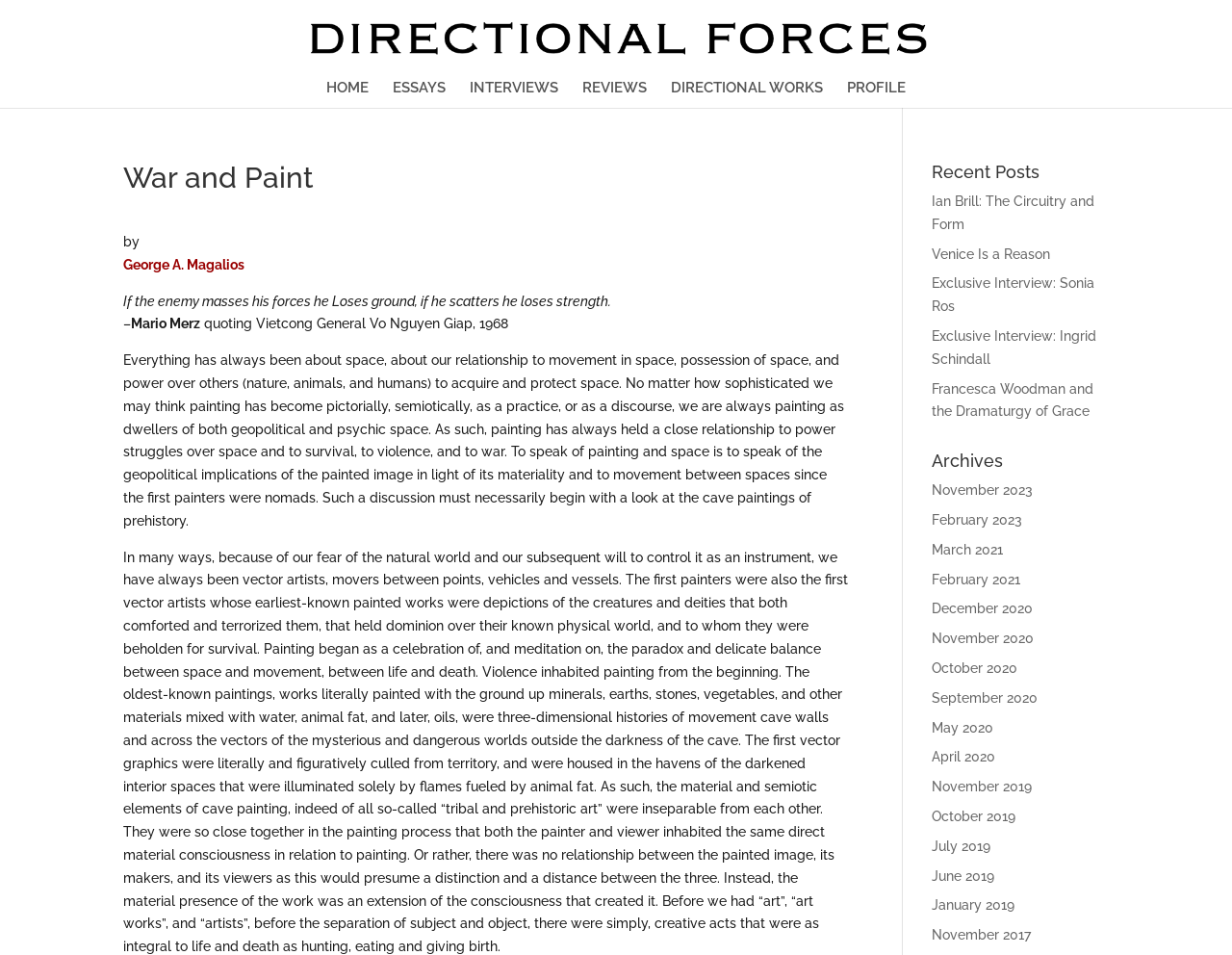Respond with a single word or phrase to the following question:
What is the category of the posts listed under 'Recent Posts'?

Art-related topics